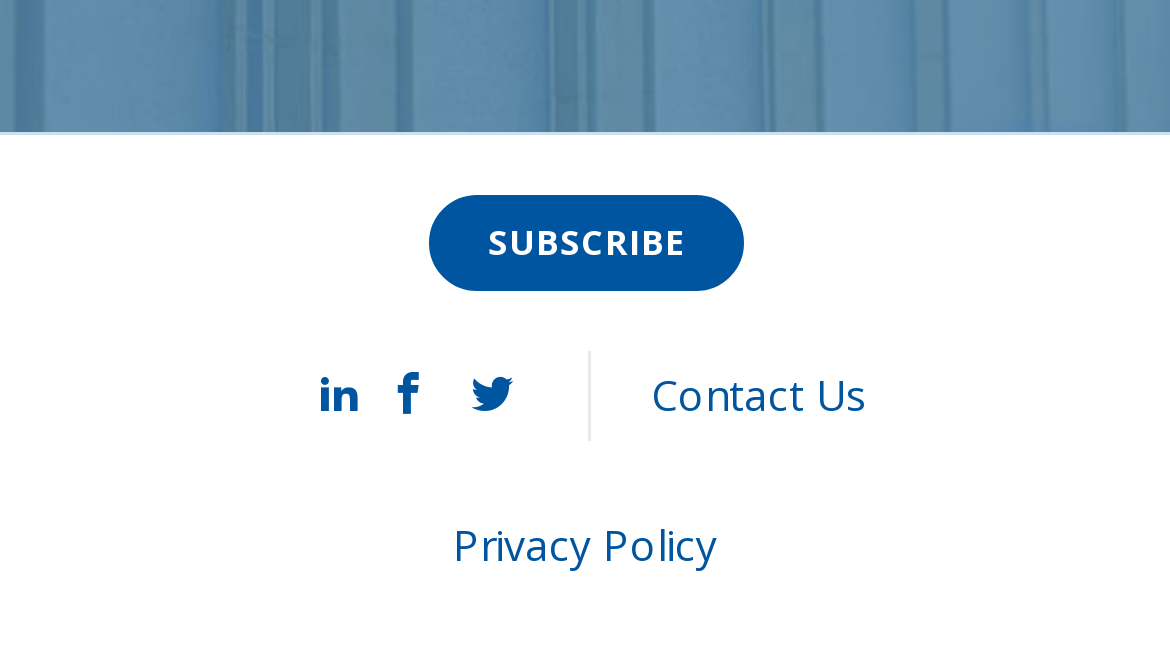Please answer the following question using a single word or phrase: 
How many social media links are there?

3